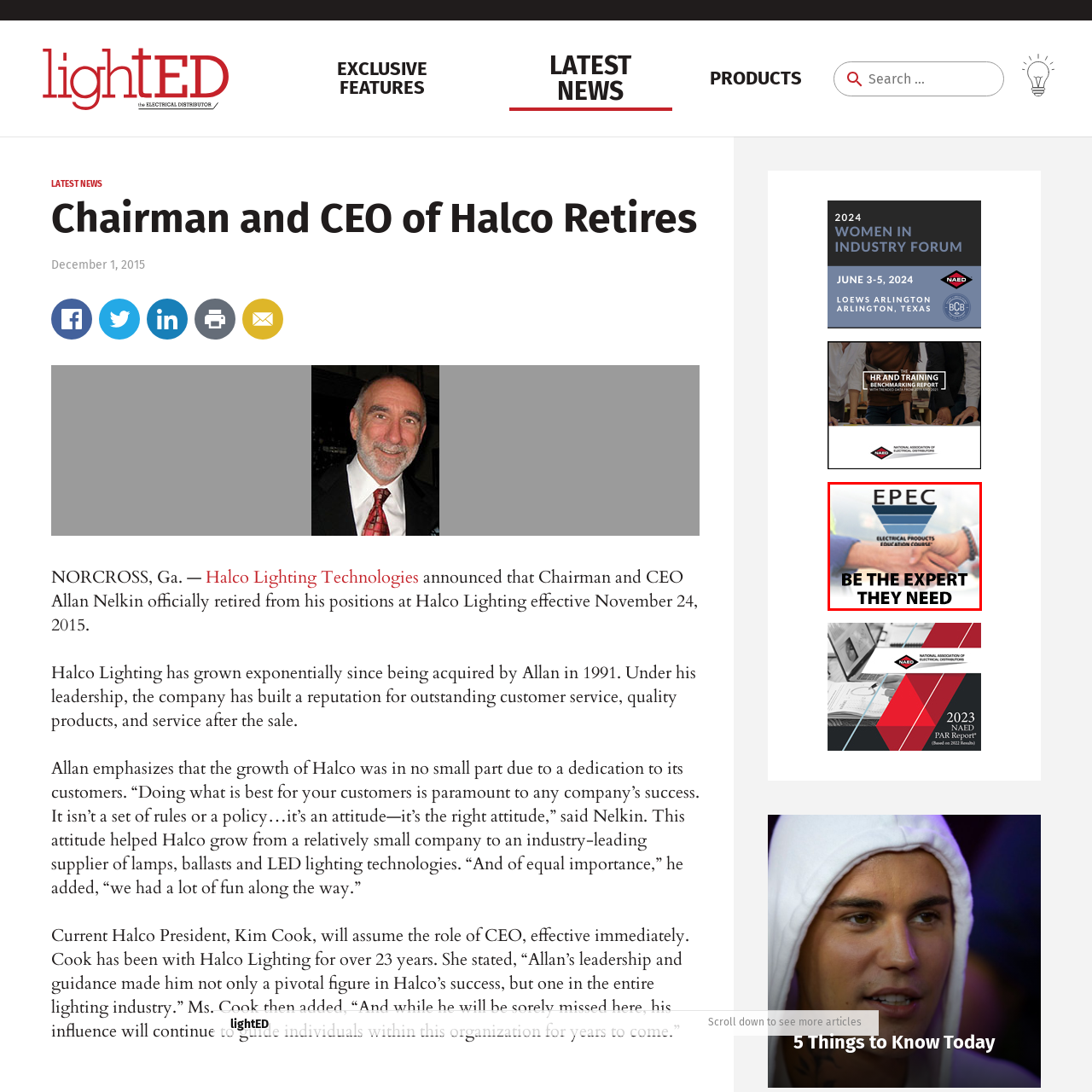What is the purpose of the Electrical Products Education Course (EPEC)?
Analyze the highlighted section in the red bounding box of the image and respond to the question with a detailed explanation.

The purpose of the Electrical Products Education Course (EPEC) is to empower individuals with the necessary education and resources to excel in their roles as experts in the electrical products industry. This is evident from the logo and the overall visual presentation, which emphasizes the importance of expertise and knowledge in the field.